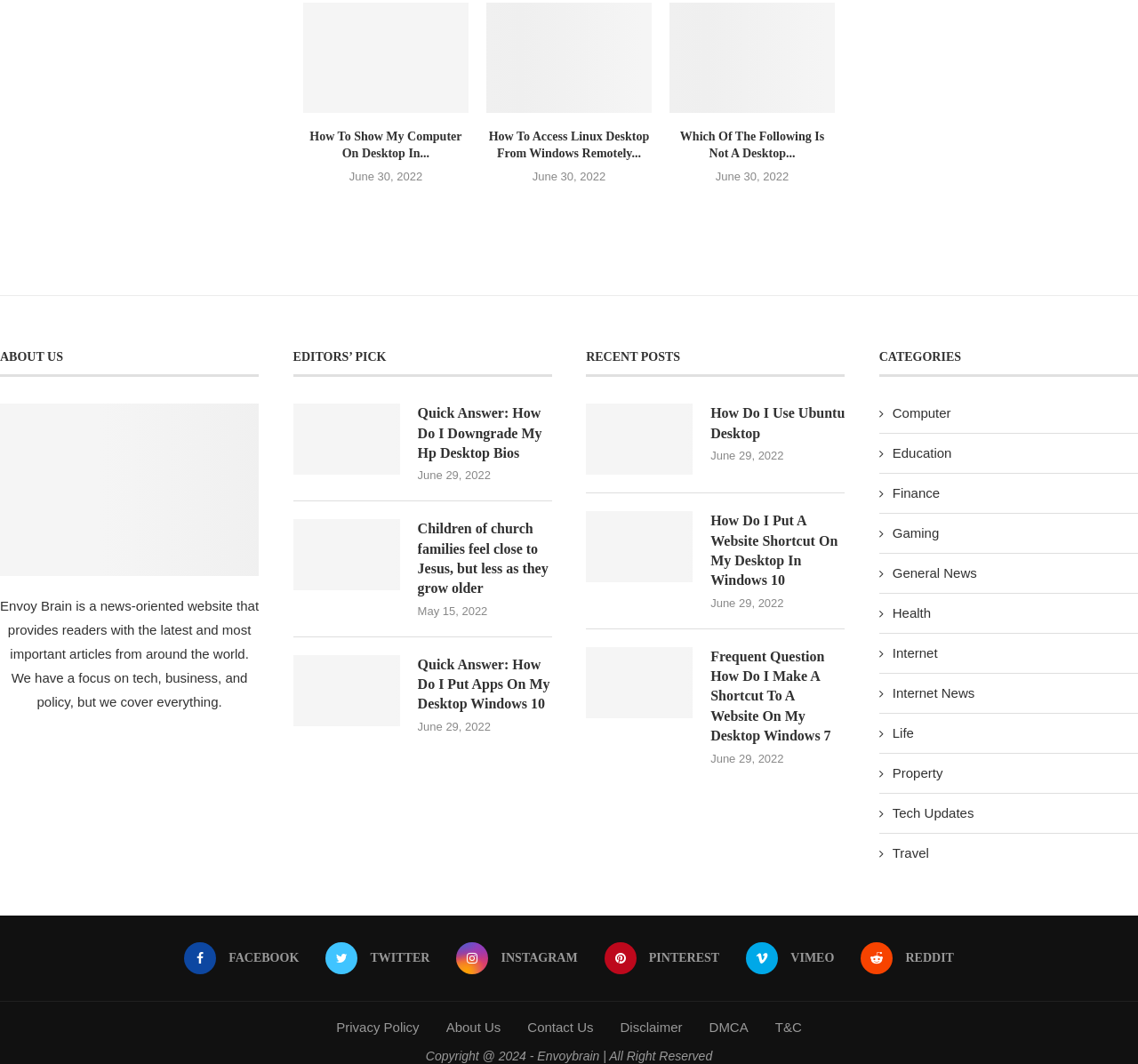Kindly respond to the following question with a single word or a brief phrase: 
How many categories are listed on the website?

14